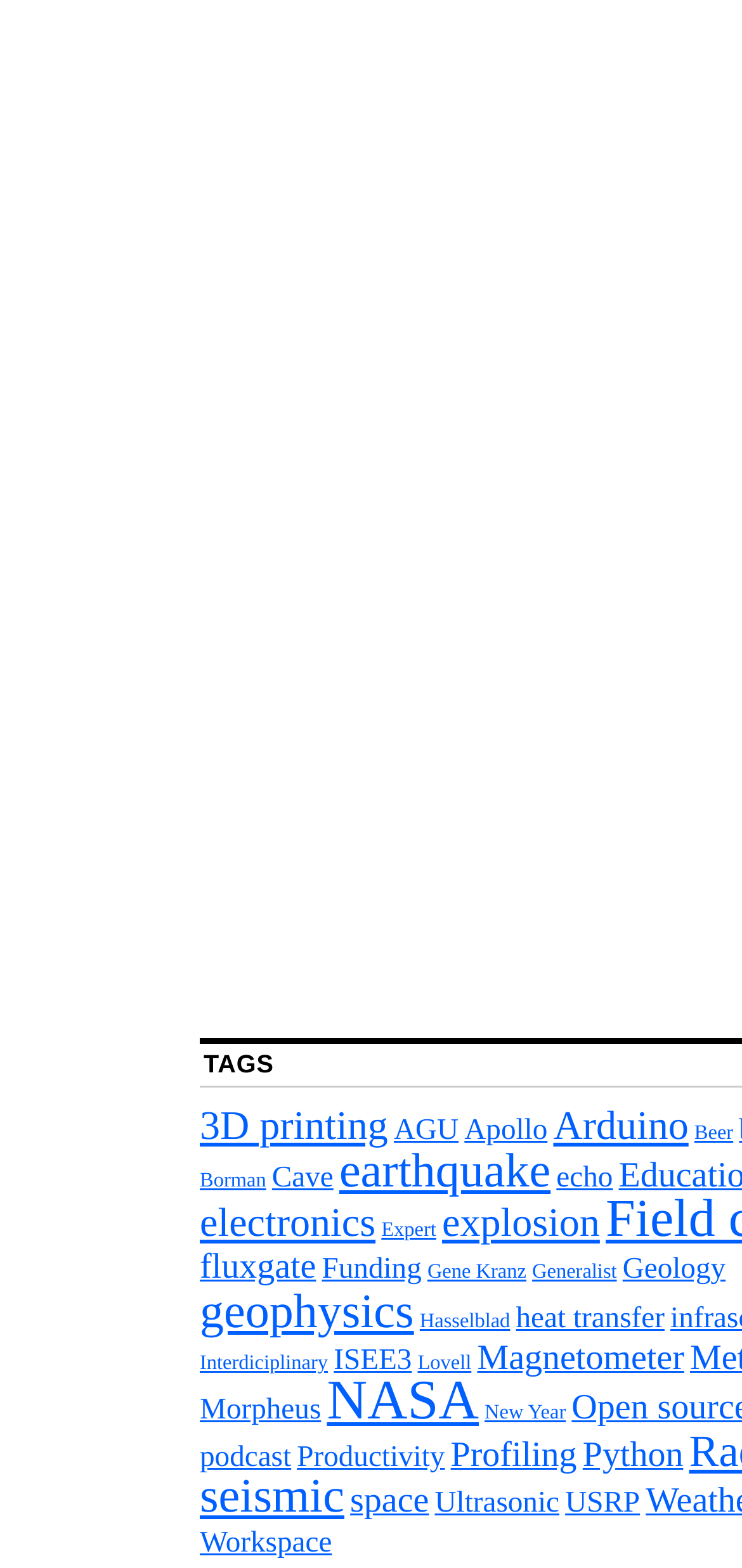How many categories are related to programming?
Answer the question with a single word or phrase derived from the image.

2